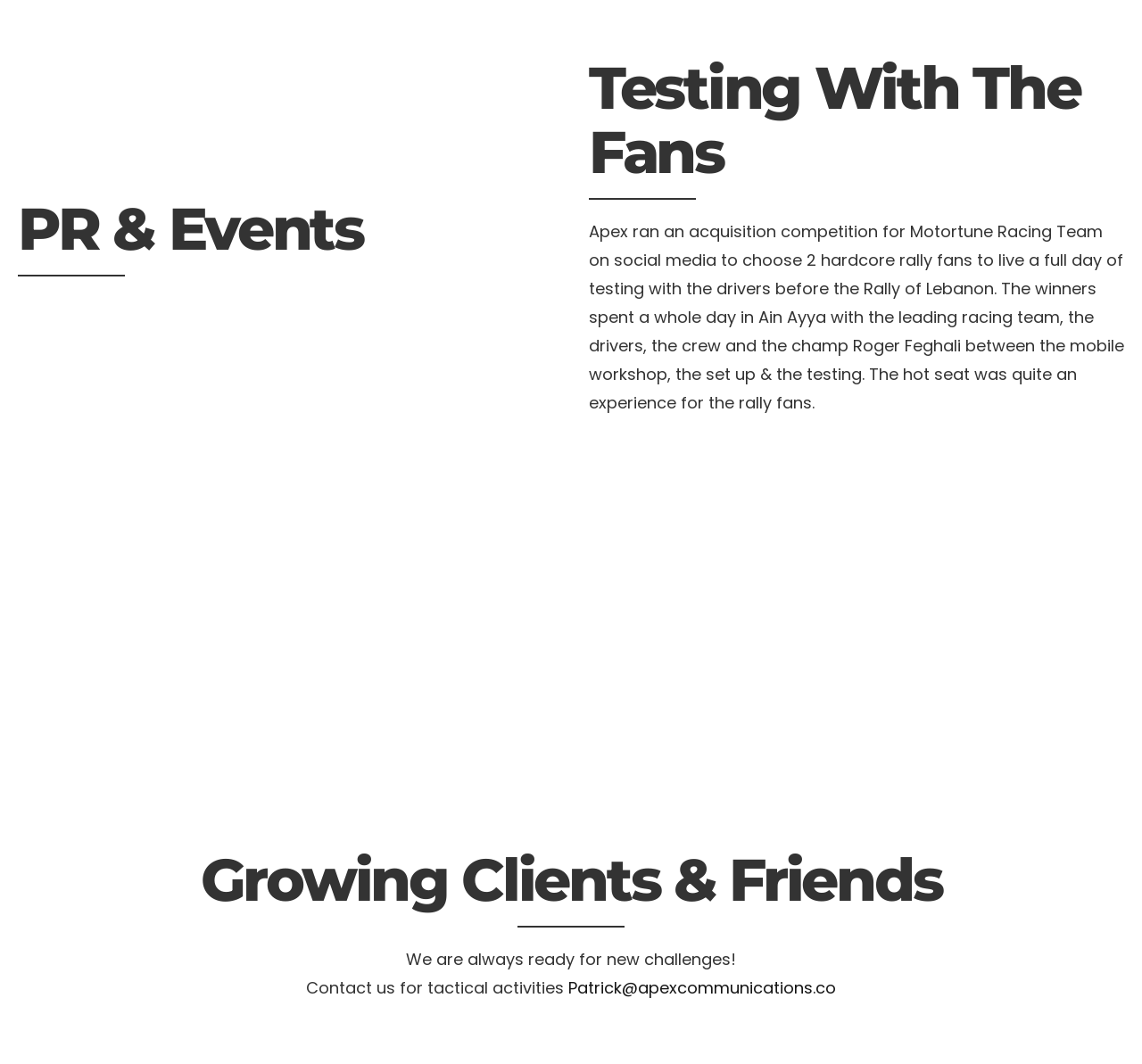Given the element description "Patrick@apexcommunications.co" in the screenshot, predict the bounding box coordinates of that UI element.

[0.498, 0.918, 0.732, 0.939]